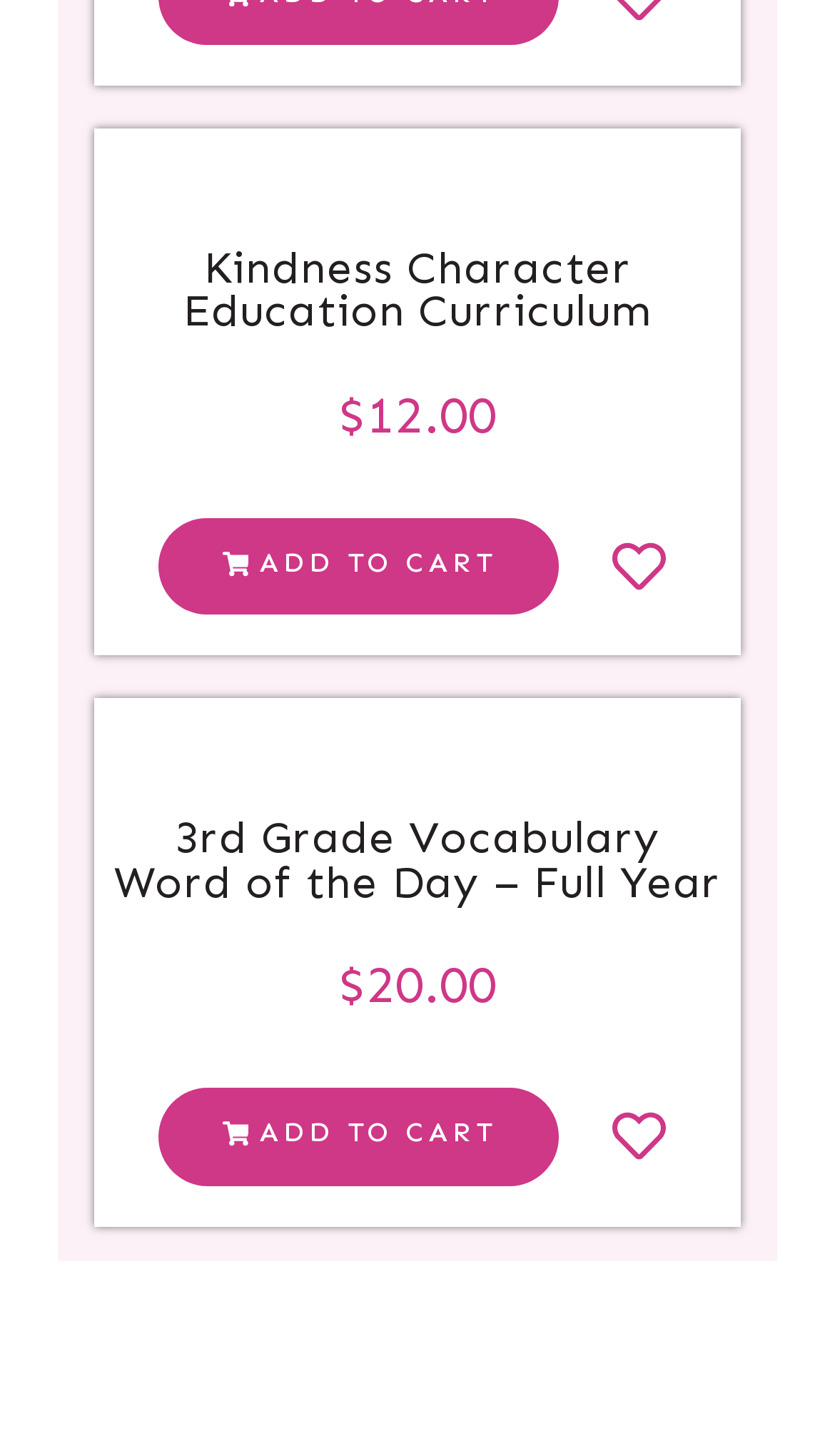Please identify the bounding box coordinates of the area that needs to be clicked to follow this instruction: "Click the 'ADD TO CART' button for 'Kindness Character Education Curriculum'".

[0.189, 0.356, 0.67, 0.423]